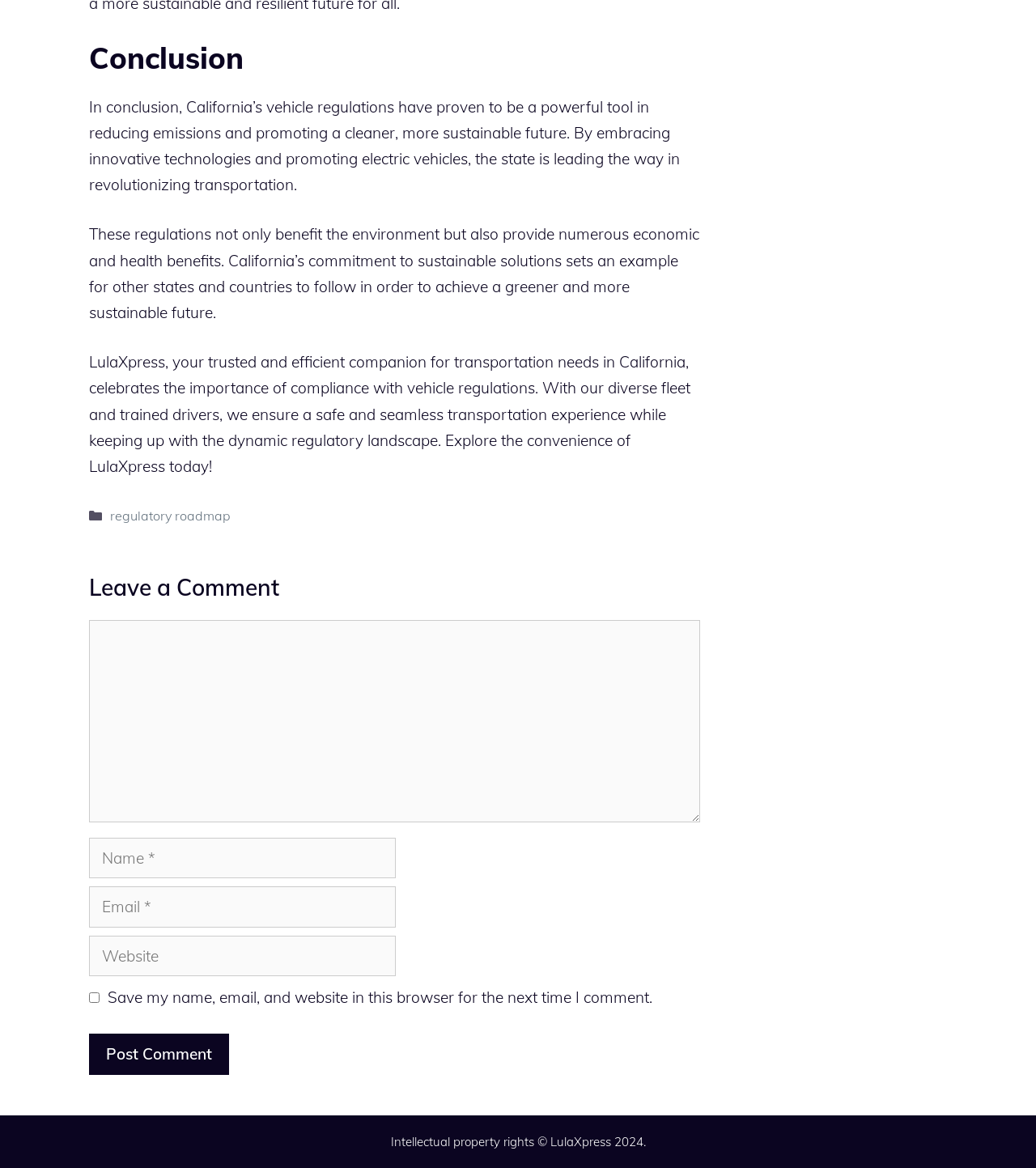Please find the bounding box coordinates of the element that needs to be clicked to perform the following instruction: "Click the 'Post Comment' button". The bounding box coordinates should be four float numbers between 0 and 1, represented as [left, top, right, bottom].

[0.086, 0.885, 0.221, 0.92]